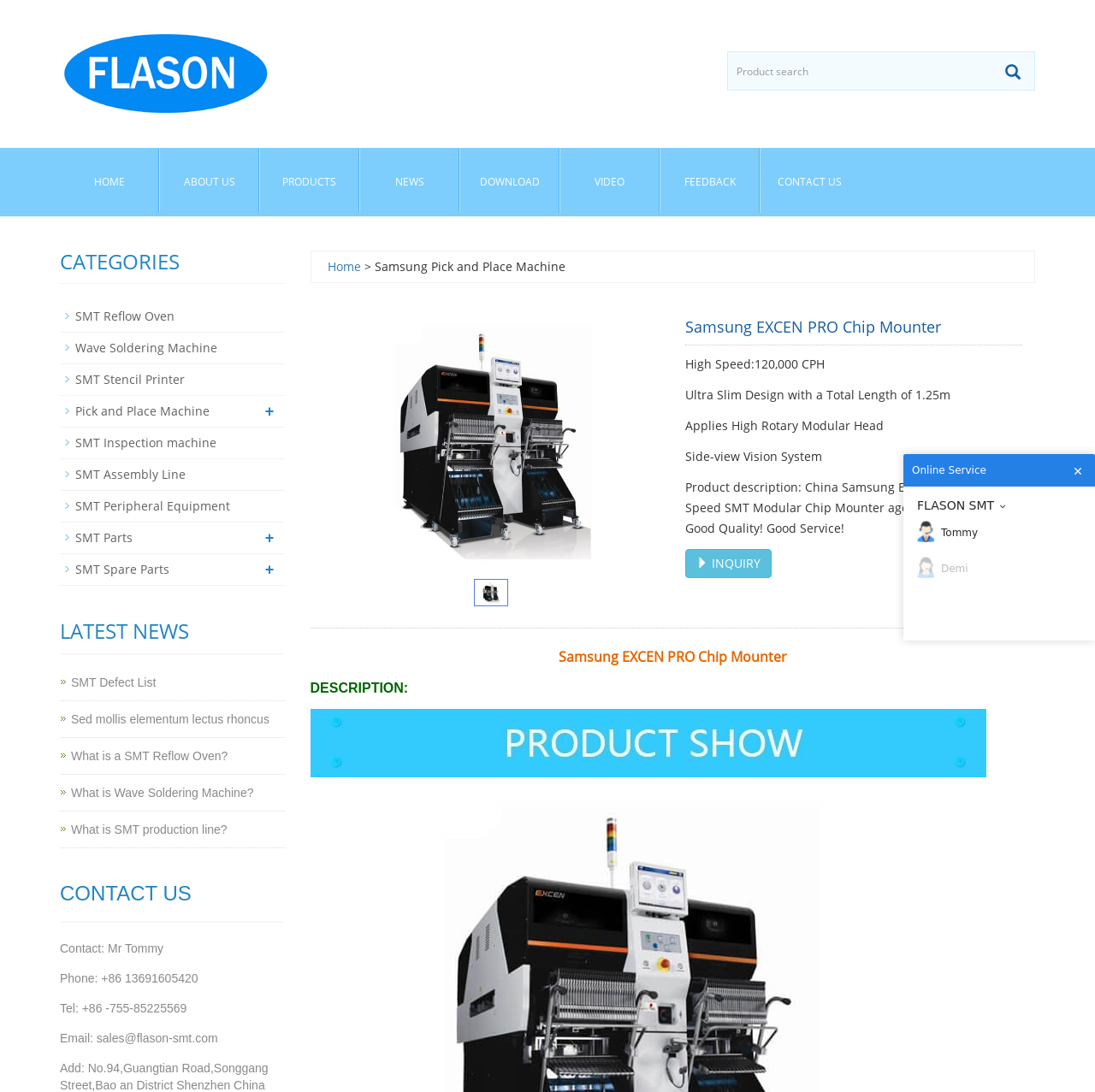Indicate the bounding box coordinates of the element that must be clicked to execute the instruction: "Inquire about a product". The coordinates should be given as four float numbers between 0 and 1, i.e., [left, top, right, bottom].

[0.626, 0.503, 0.705, 0.529]